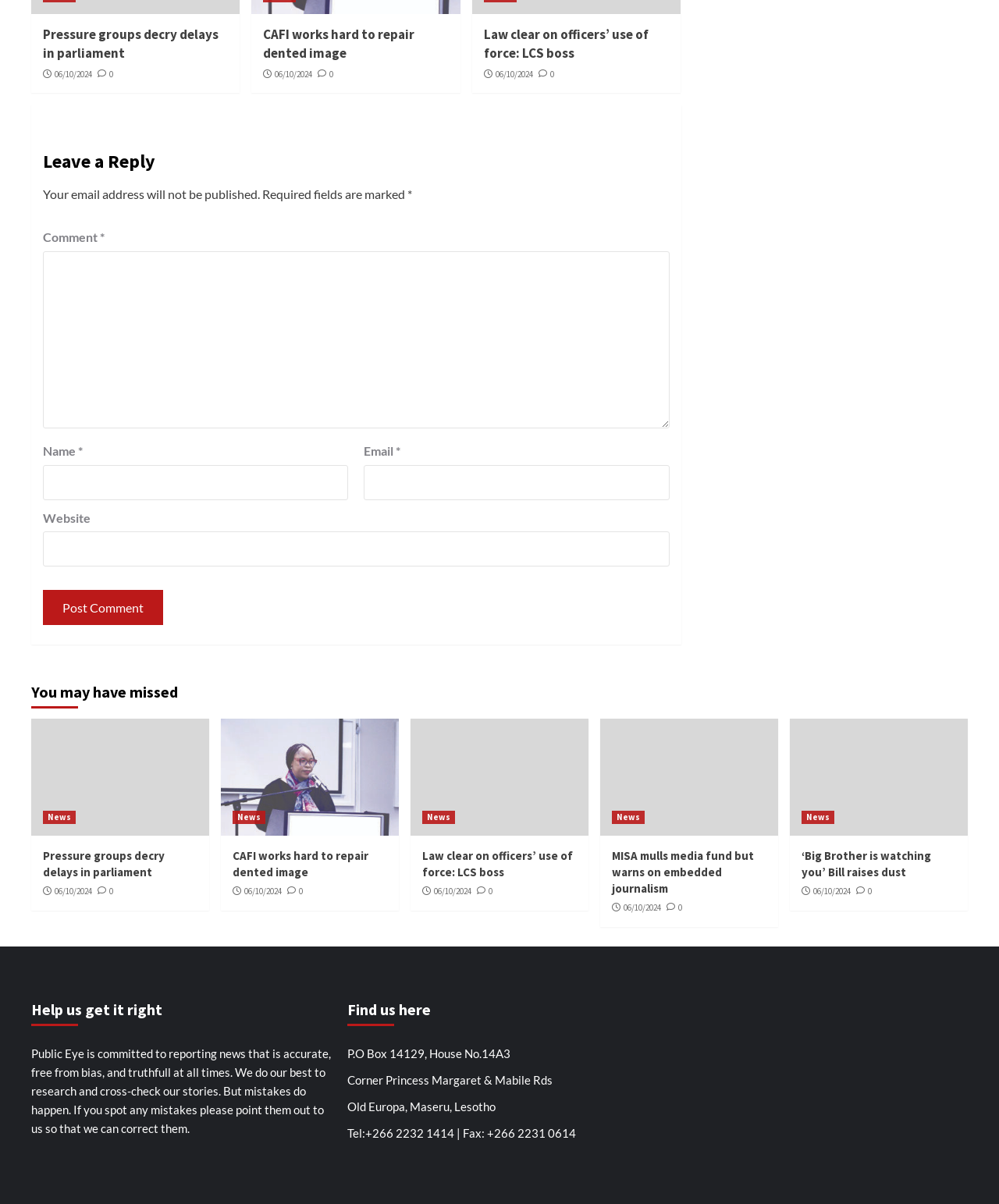Provide the bounding box coordinates of the HTML element this sentence describes: "name="submit" value="Post Comment"".

[0.043, 0.49, 0.163, 0.519]